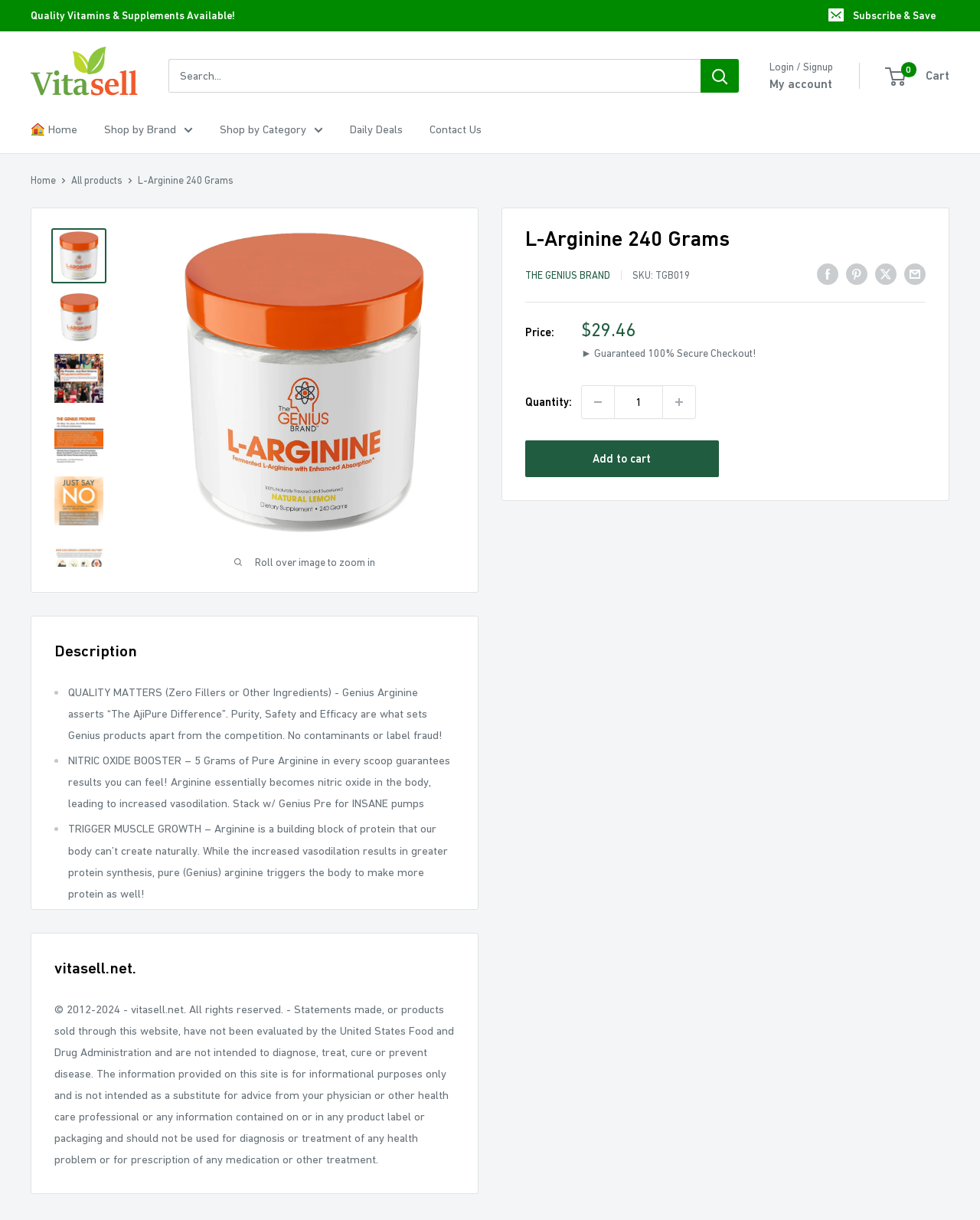What is the price of the product?
Please use the image to provide a one-word or short phrase answer.

$29.46